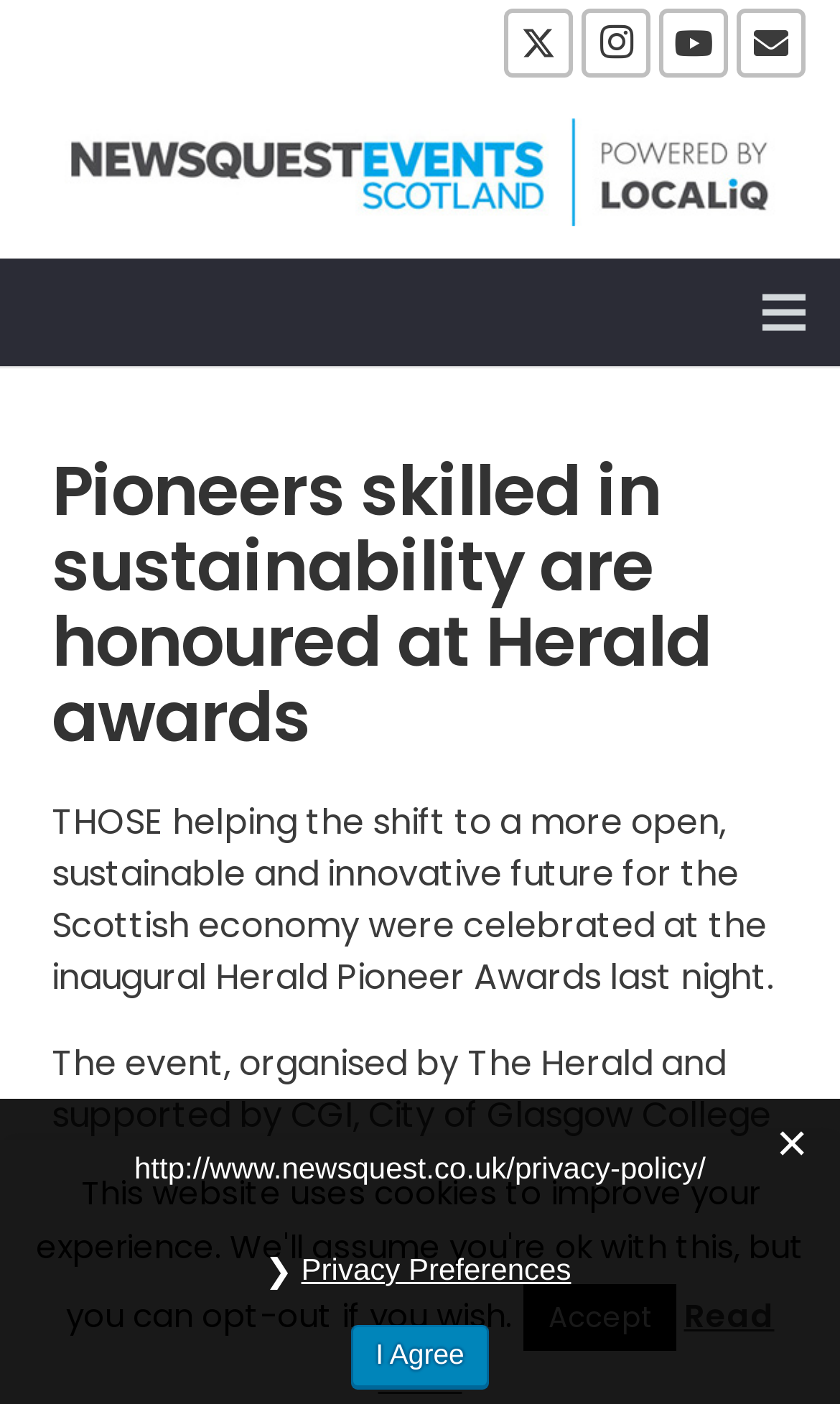Indicate the bounding box coordinates of the element that needs to be clicked to satisfy the following instruction: "Open Instagram". The coordinates should be four float numbers between 0 and 1, i.e., [left, top, right, bottom].

[0.692, 0.006, 0.774, 0.055]